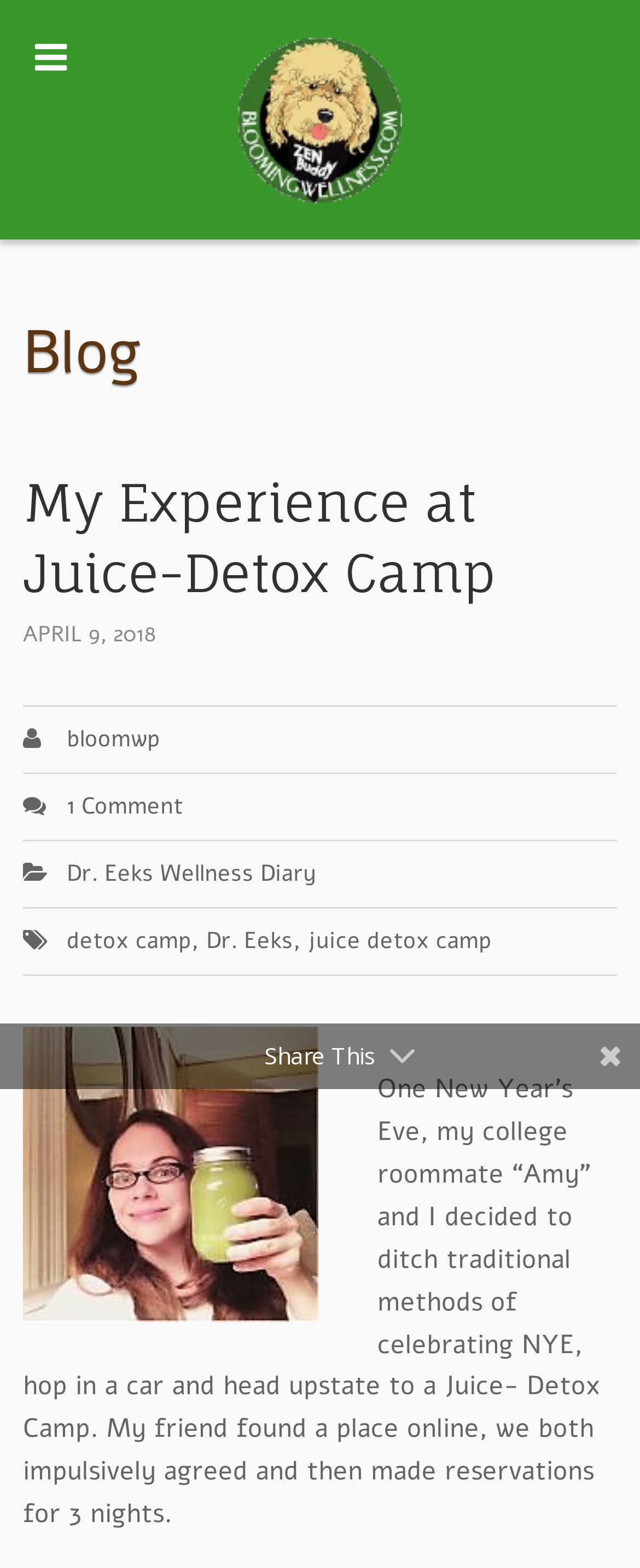Please specify the coordinates of the bounding box for the element that should be clicked to carry out this instruction: "share this post". The coordinates must be four float numbers between 0 and 1, formatted as [left, top, right, bottom].

[0.413, 0.663, 0.587, 0.683]